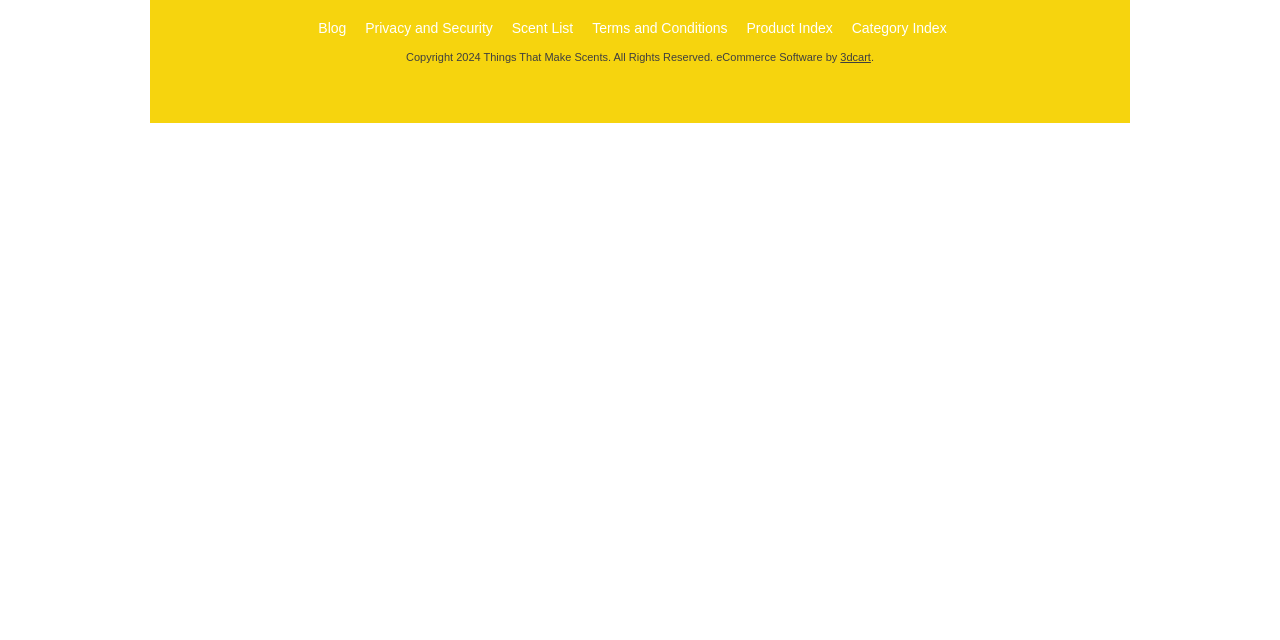Identify the bounding box of the UI element described as follows: "Category Index". Provide the coordinates as four float numbers in the range of 0 to 1 [left, top, right, bottom].

[0.665, 0.031, 0.74, 0.056]